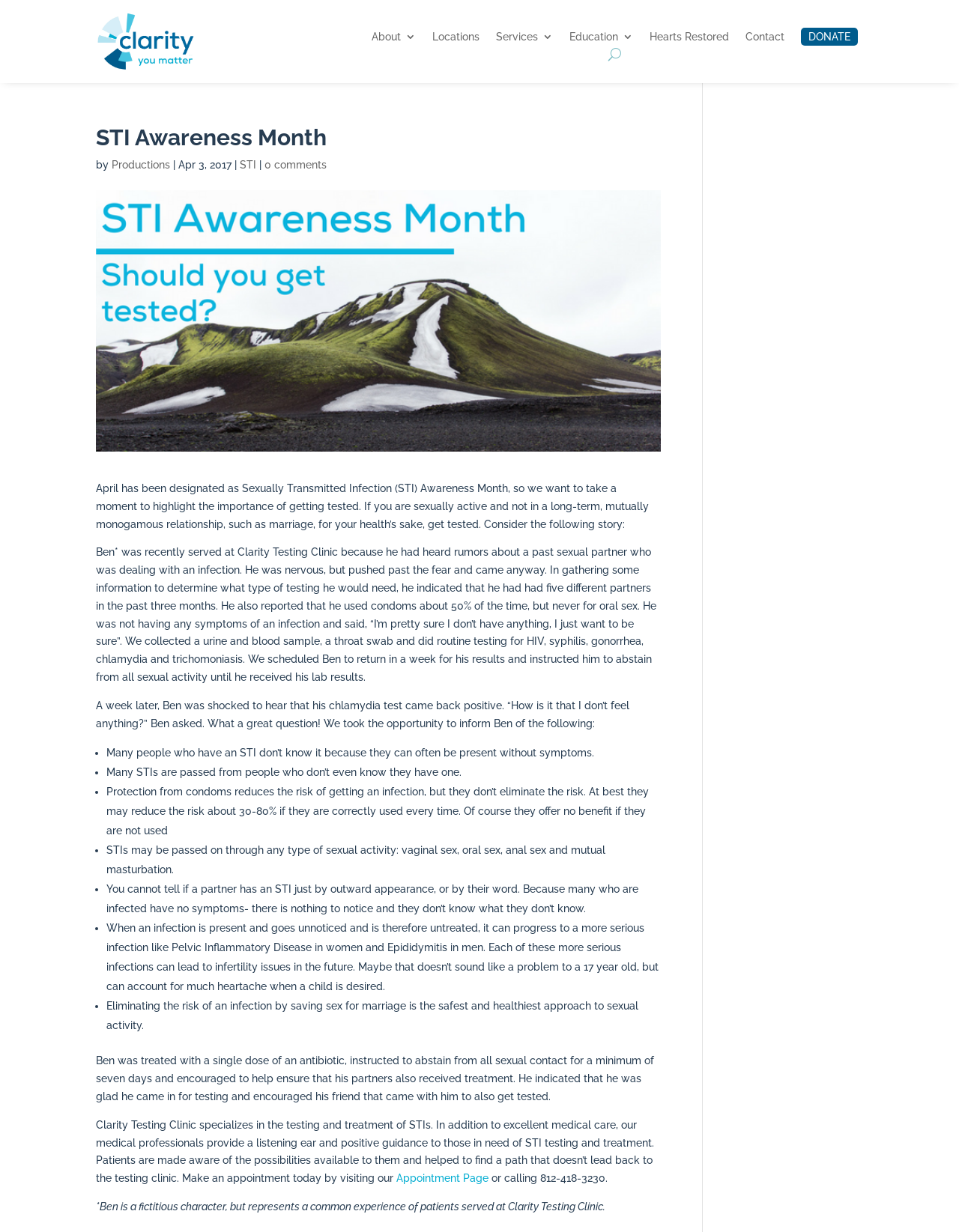Indicate the bounding box coordinates of the element that must be clicked to execute the instruction: "Click the 'Contact' link". The coordinates should be given as four float numbers between 0 and 1, i.e., [left, top, right, bottom].

[0.777, 0.026, 0.818, 0.039]